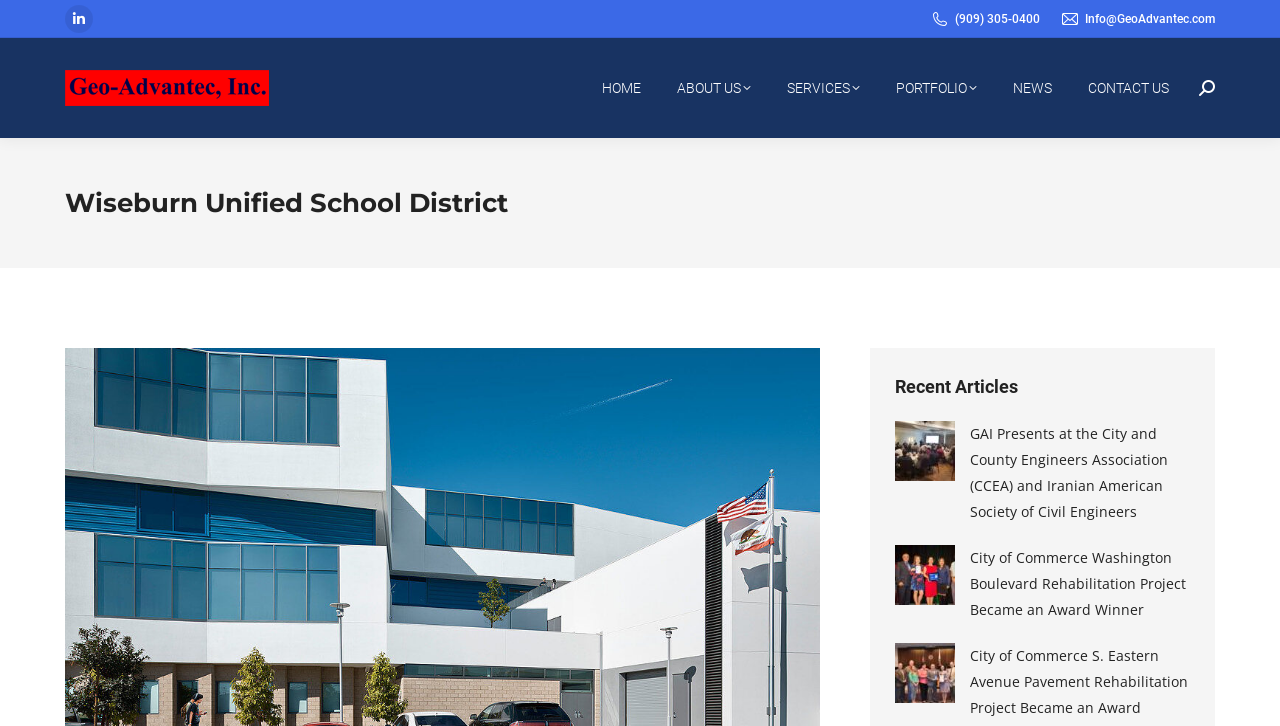Identify and generate the primary title of the webpage.

Wiseburn Unified School District